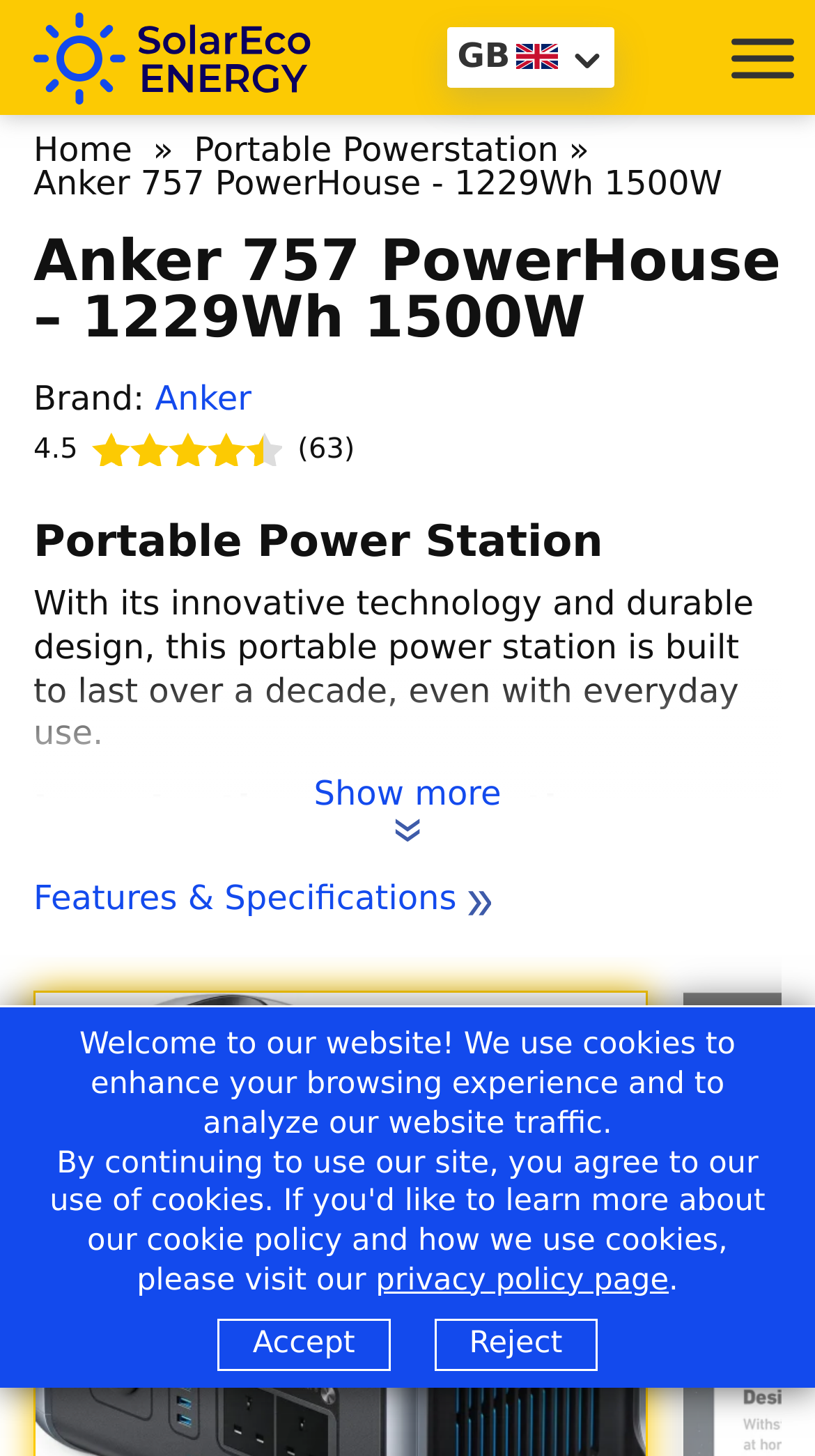Write an exhaustive caption that covers the webpage's main aspects.

The webpage is about the Anker 757 PowerHouse, a portable power station. At the top left, there is a navigation menu with links to "Home" and a dropdown menu with language options, including "GB", "DE", and "FR", each accompanied by a small flag icon. 

Below the navigation menu, there is a breadcrumb trail with links to "Home" and "Portable Powerstation". The title "Anker 757 PowerHouse - 1229Wh 1500W" is prominently displayed, followed by a heading with the same text.

On the left side, there is a section with brand information, including a link to "Anker" and a rating of 4.5 out of 5 stars based on 63 reviews. 

The main content of the page is divided into three sections. The first section describes the portable power station, stating that it is built to last over a decade with everyday use. The second section, titled "Long-Lasting Power Station", explains the technology and design that enables its long lifespan. The third section, titled "Powerful and Versatile Power Station", provides more information about the power station's capabilities.

On the right side, there is a call-to-action button with the price "£1099.00" and a link to "Features & Specifications". 

At the bottom of the page, there is a notification about the use of cookies, with links to the privacy policy page and options to accept or reject cookies.